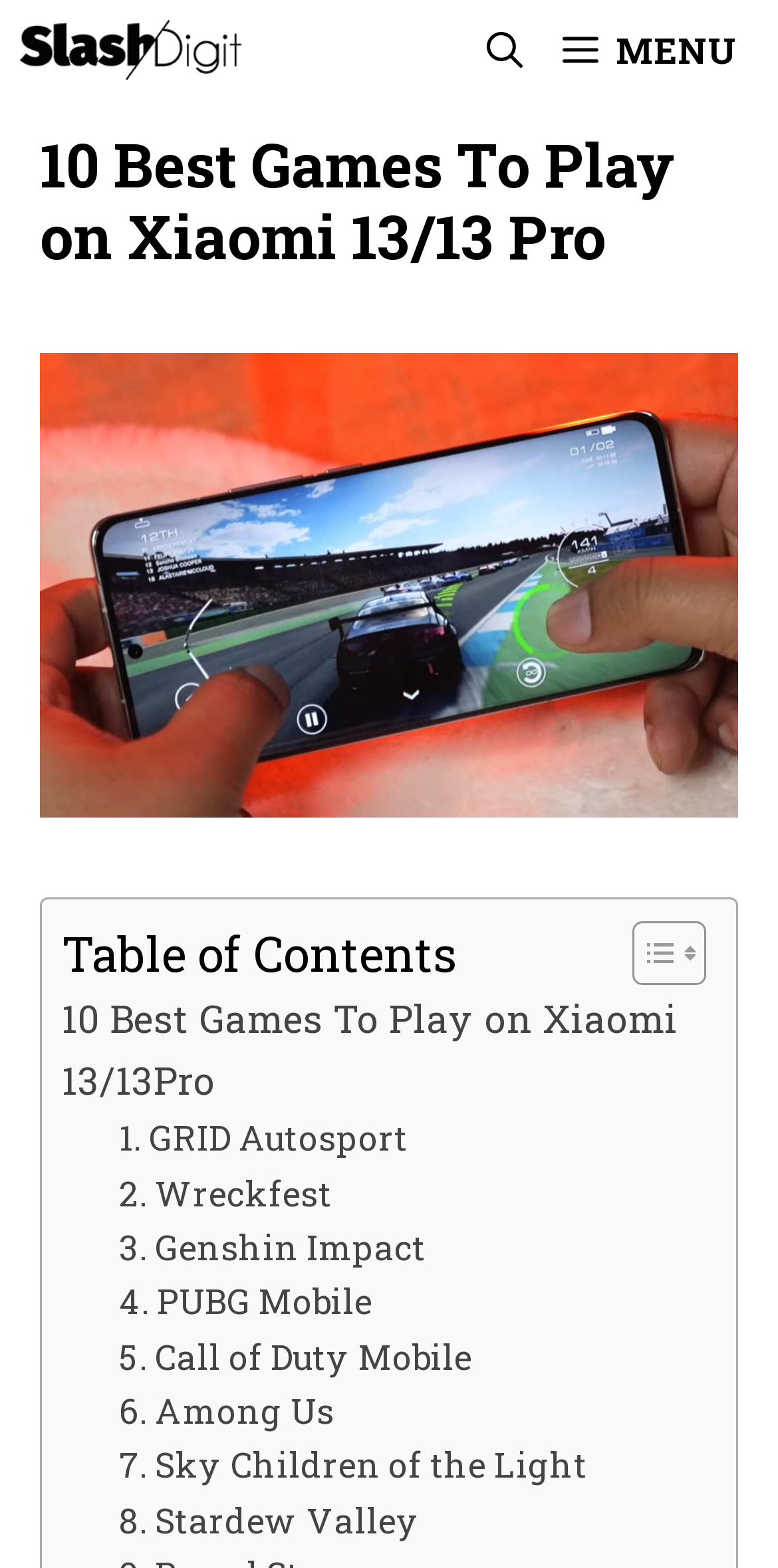Articulate a detailed summary of the webpage's content and design.

The webpage is about the 10 best games to play on Xiaomi 13 and 13 Pro. At the top left, there is a link to "Slashdigit" accompanied by an image with the same name. Next to it, on the top right, is a link to "Open Search Bar". A "MENU" button is located at the top right corner, which controls the mobile menu.

Below the top section, there is a header with a heading that reads "10 Best Games To Play on Xiaomi 13/13 Pro". Below the heading, there is a large image related to the topic. 

Underneath the image, there is a table of contents section with a "Table of Contents" label and a "Toggle Table of Content" link accompanied by two small images. 

The main content of the webpage is a list of 10 games, each represented by a link with the game's name and number (e.g., "1. GRID Autosport", "2. Wreckfest", etc.). These links are arranged vertically, with the first game at the top and the last game at the bottom.